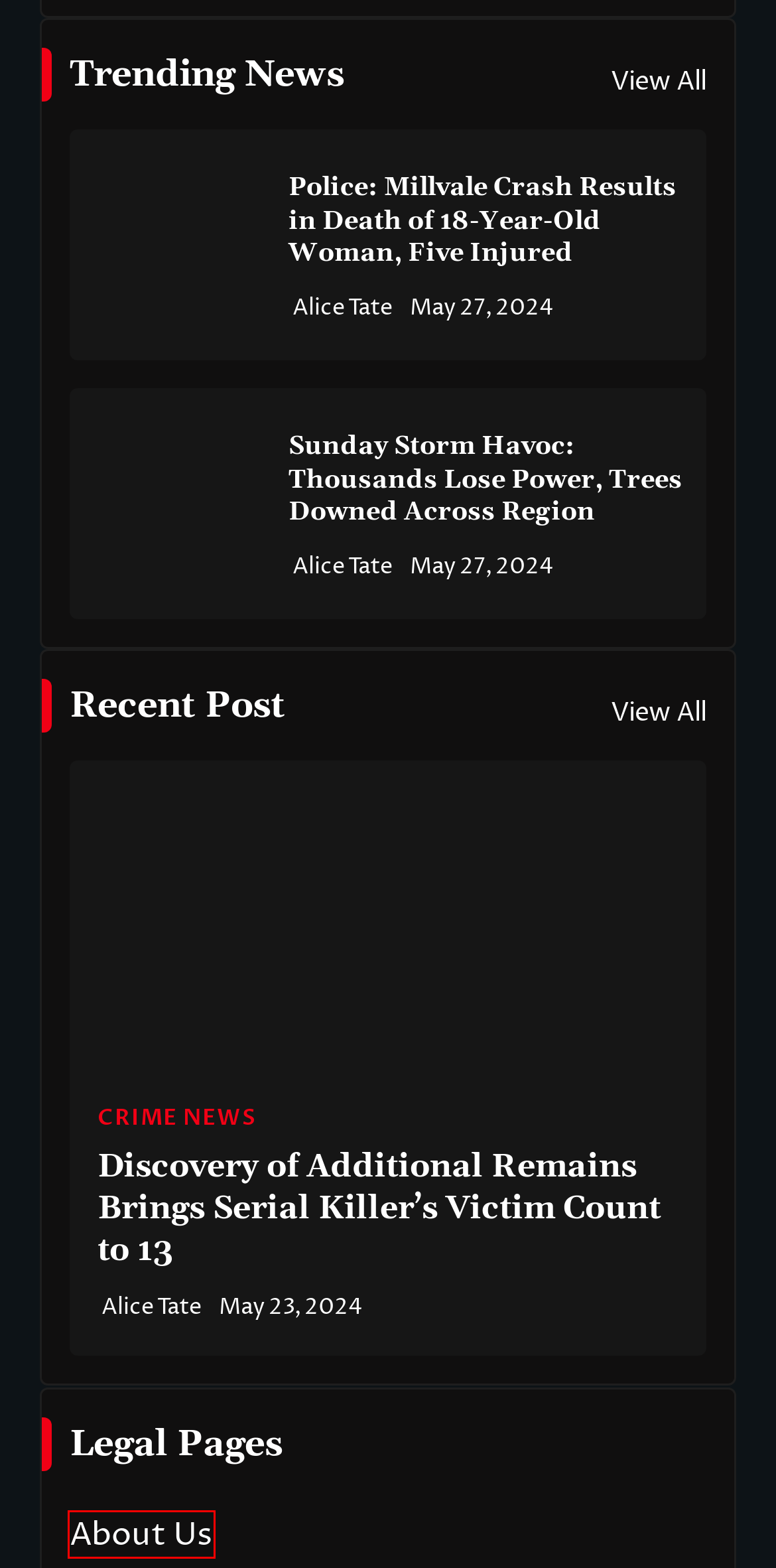Look at the screenshot of the webpage and find the element within the red bounding box. Choose the webpage description that best fits the new webpage that will appear after clicking the element. Here are the candidates:
A. Laws – Crypto Coin Gossip
B. Discovery of Additional Remains Brings Serial Killer’s Victim Count to 13 – Crypto Coin Gossip
C. South Carolina’s 3D Tattoo Renaissance: Artists Shaping the Future – Crypto Coin Gossip
D. About Us – Crypto Coin Gossip
E. US News – Crypto Coin Gossip
F. Business – Crypto Coin Gossip
G. Food – Crypto Coin Gossip
H. Police: Millvale Crash Results in Death of 18-Year-Old Woman, Five Injured – Crypto Coin Gossip

D